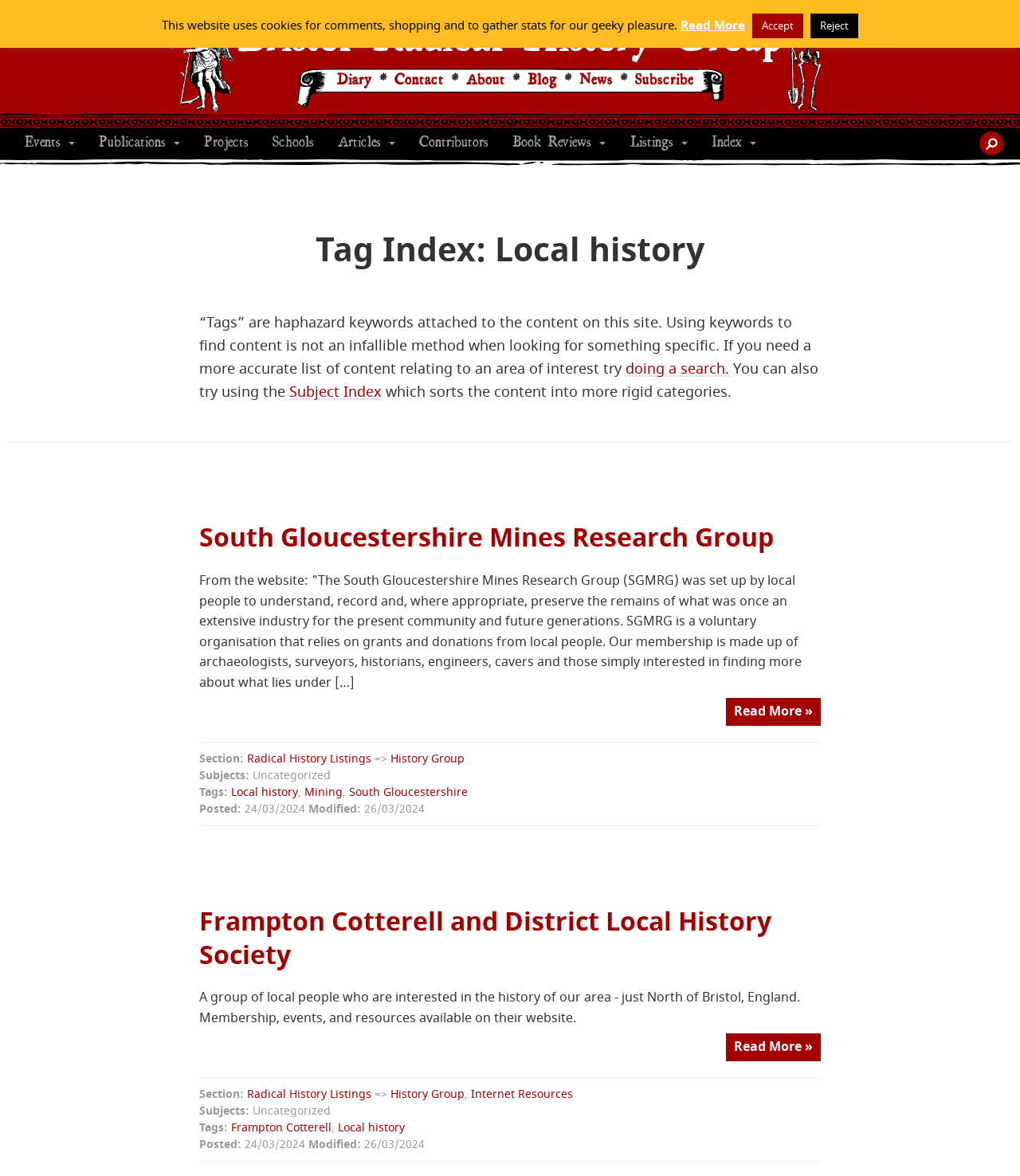Please identify the bounding box coordinates of the element's region that I should click in order to complete the following instruction: "Visit the 'Frampton Cotterell and District Local History Society' page". The bounding box coordinates consist of four float numbers between 0 and 1, i.e., [left, top, right, bottom].

[0.195, 0.768, 0.756, 0.828]